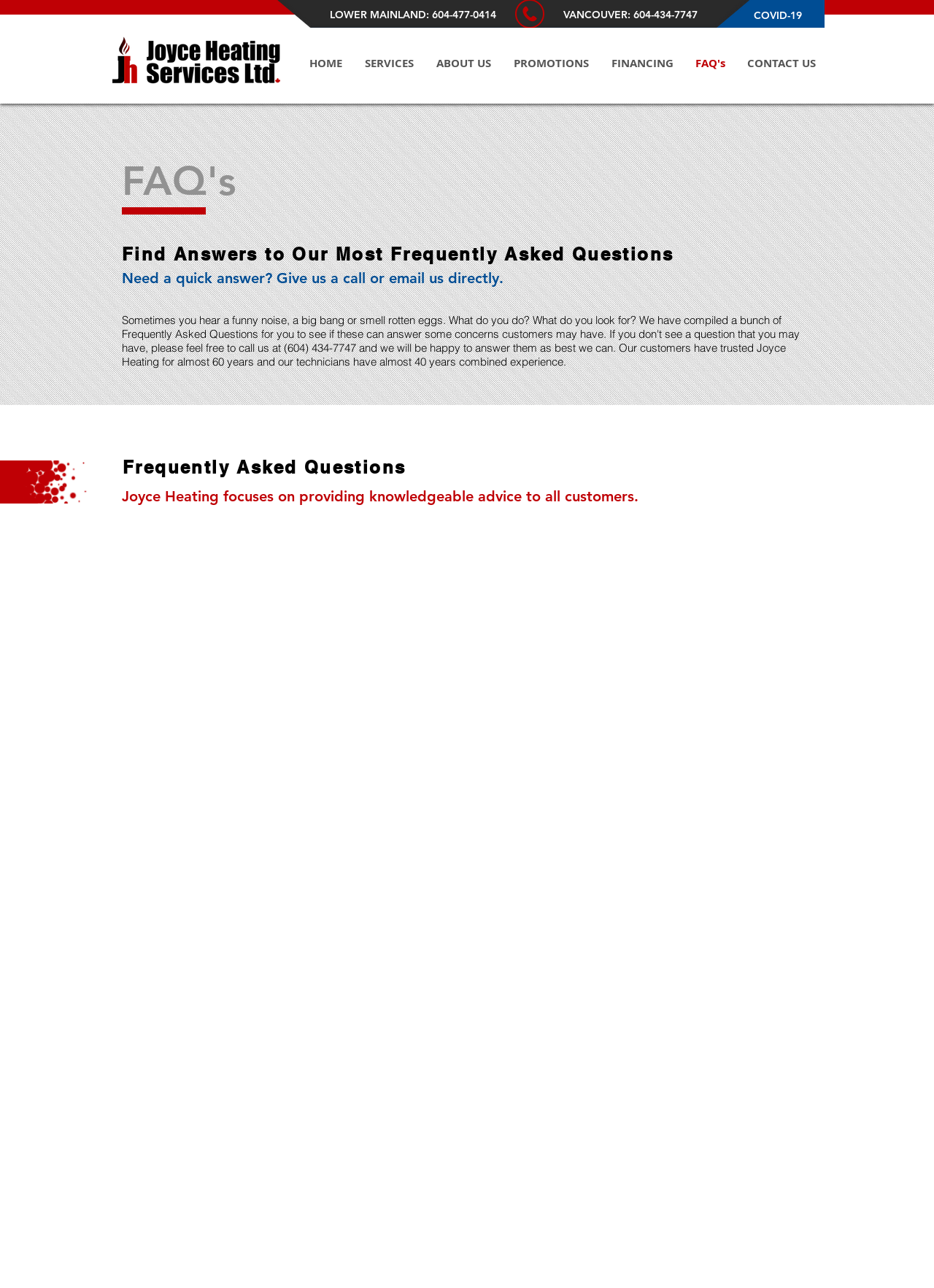Determine the heading of the webpage and extract its text content.

Need a quick answer? Give us a call or email us directly.